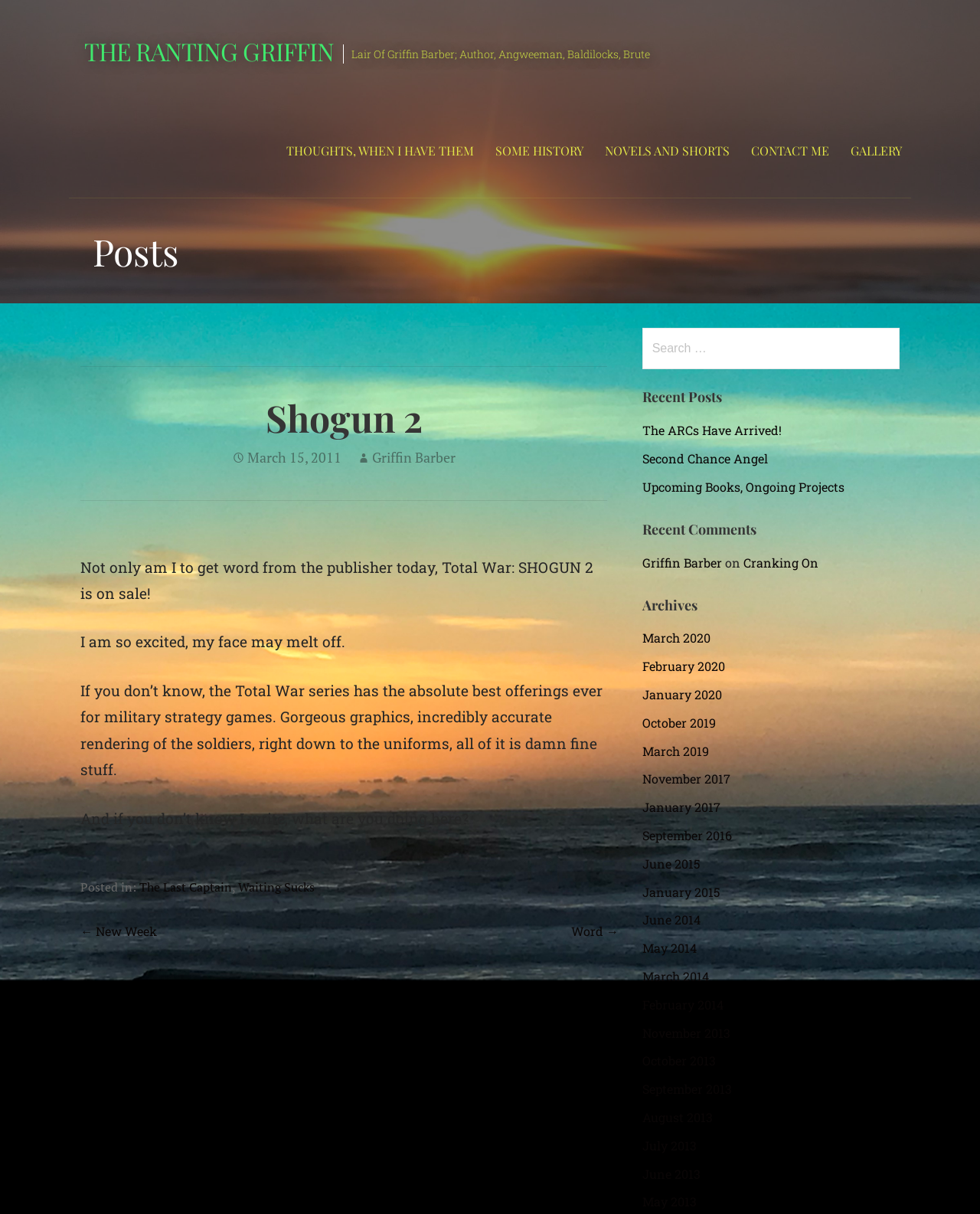Pinpoint the bounding box coordinates of the area that must be clicked to complete this instruction: "Click on the 'THOUGHTS, WHEN I HAVE THEM' link".

[0.283, 0.084, 0.493, 0.163]